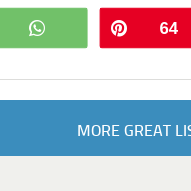What is the purpose of the design?
Your answer should be a single word or phrase derived from the screenshot.

Easy navigation